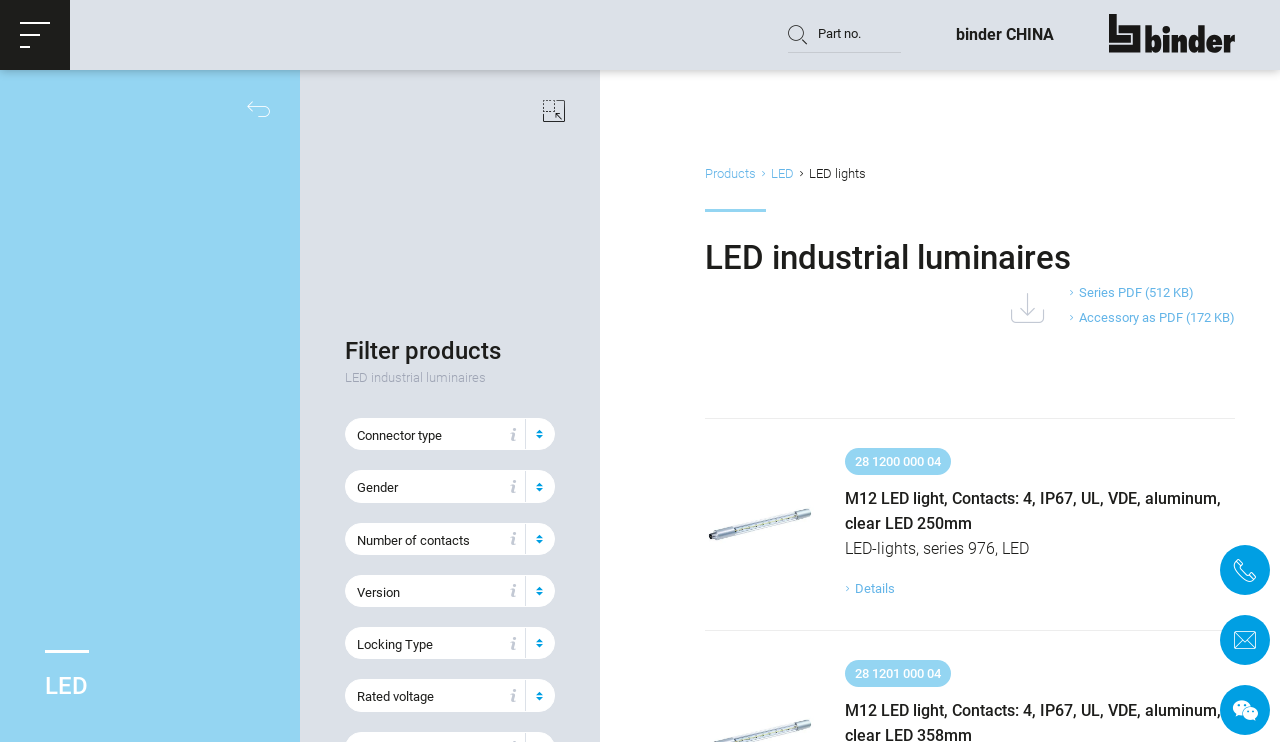Provide the bounding box coordinates of the HTML element this sentence describes: "alt="LED--LED light_LED_02_Alu" title="LED LED light"".

[0.551, 0.692, 0.637, 0.718]